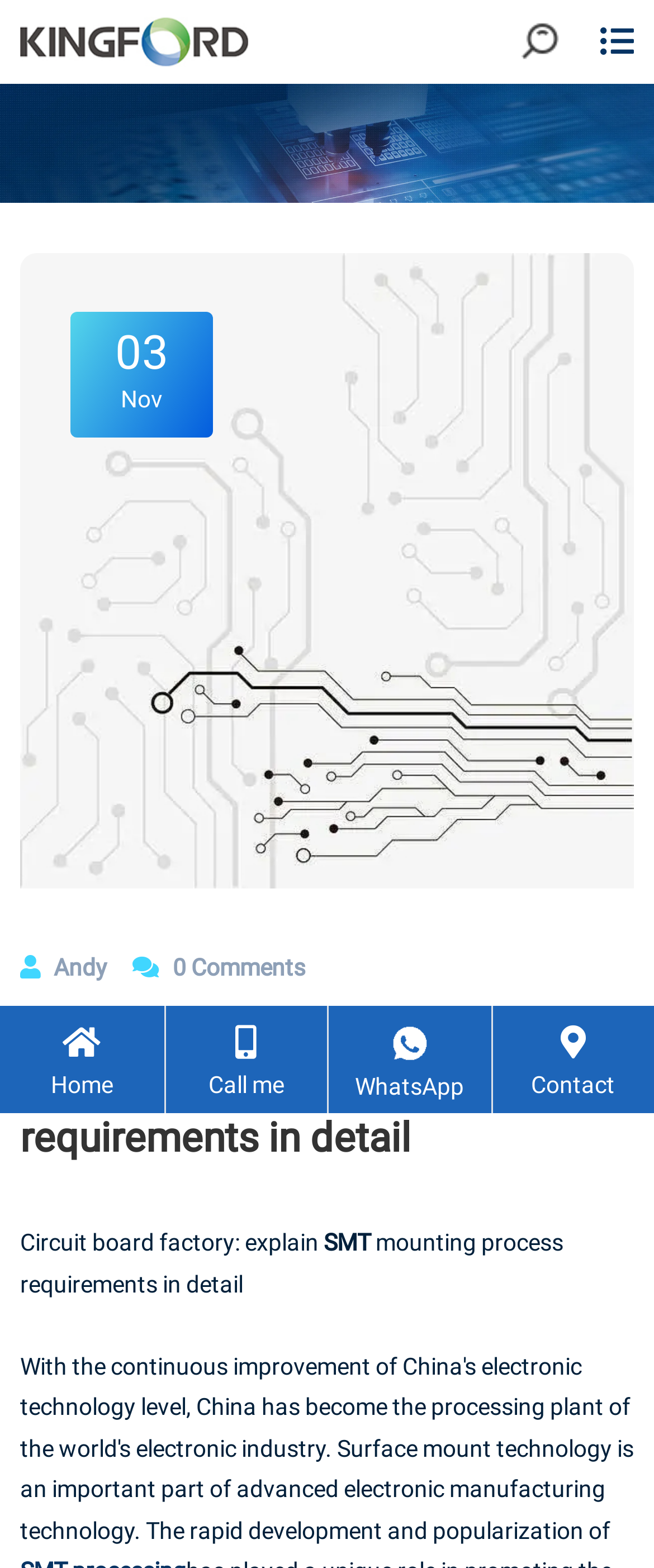Please give a one-word or short phrase response to the following question: 
What is the topic of the main content?

SMT mounting process